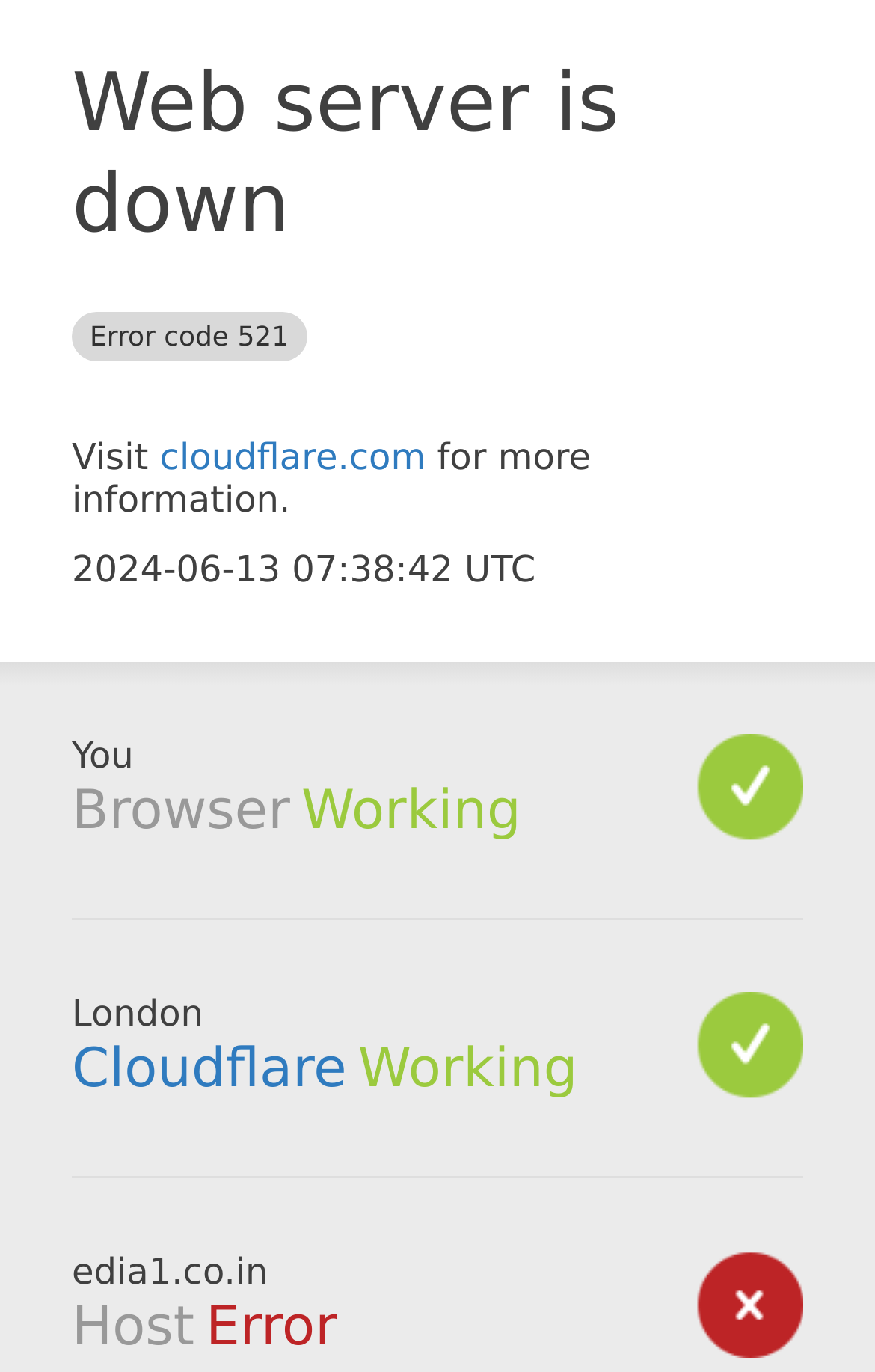Utilize the details in the image to thoroughly answer the following question: What is the current status of the browser?

The status of the browser is mentioned as 'Working' in the section 'Browser' which is located below the error message.